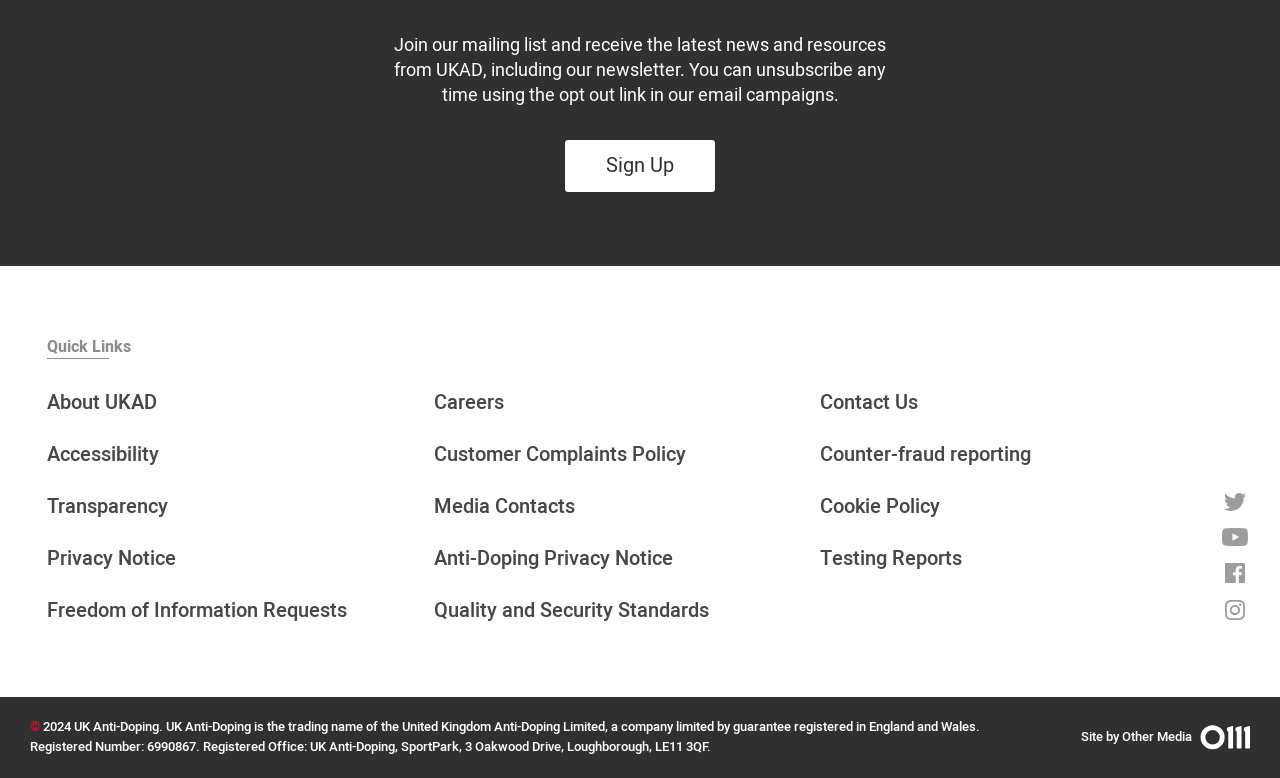Examine the image carefully and respond to the question with a detailed answer: 
How many social media links are available?

There are four social media links available on the webpage, which are Twitter, Youtube, Facebook, and Instagram. These links are located at the bottom of the page and are accompanied by their respective icons.